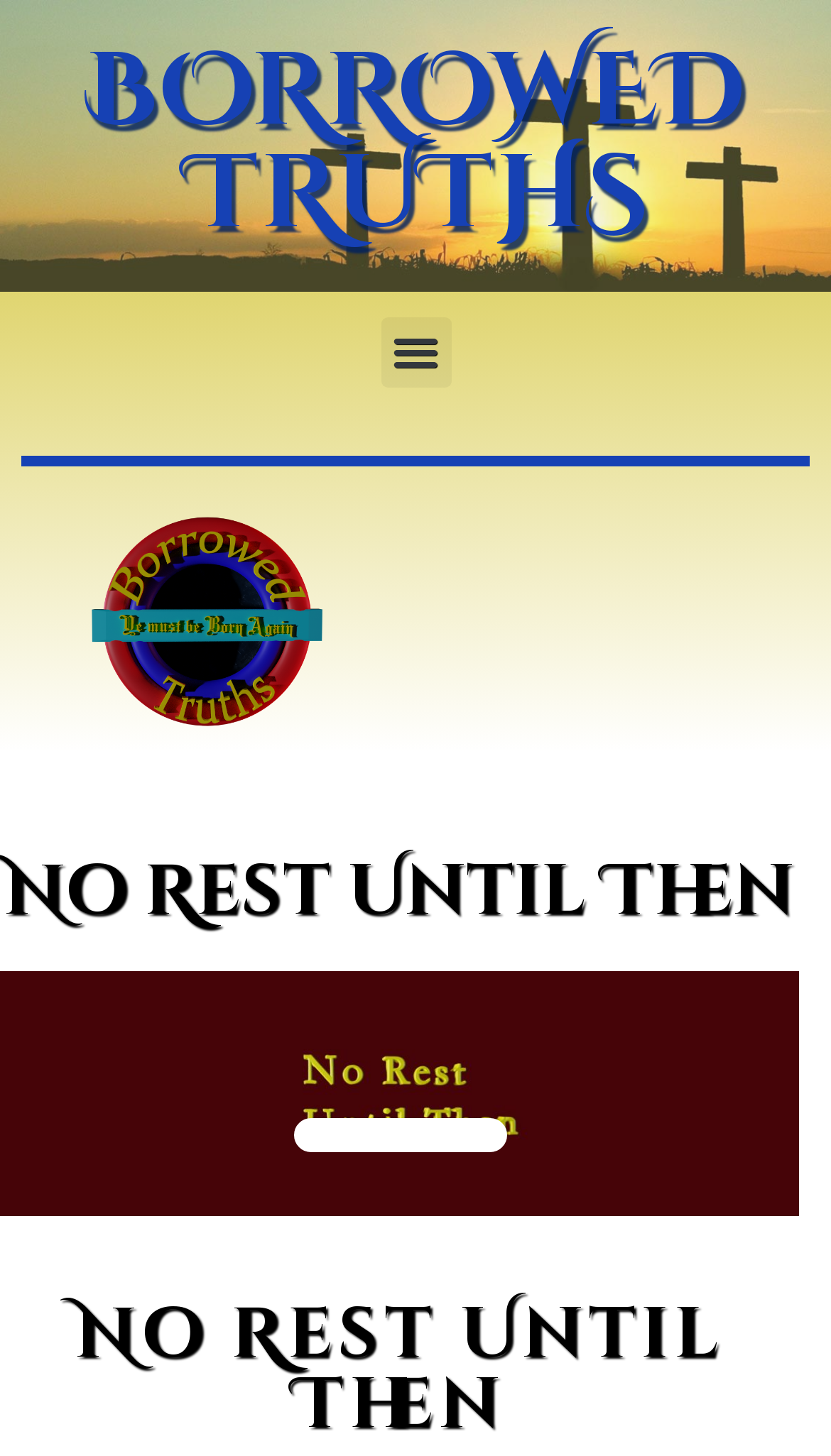How many images are on the webpage?
Give a one-word or short-phrase answer derived from the screenshot.

3